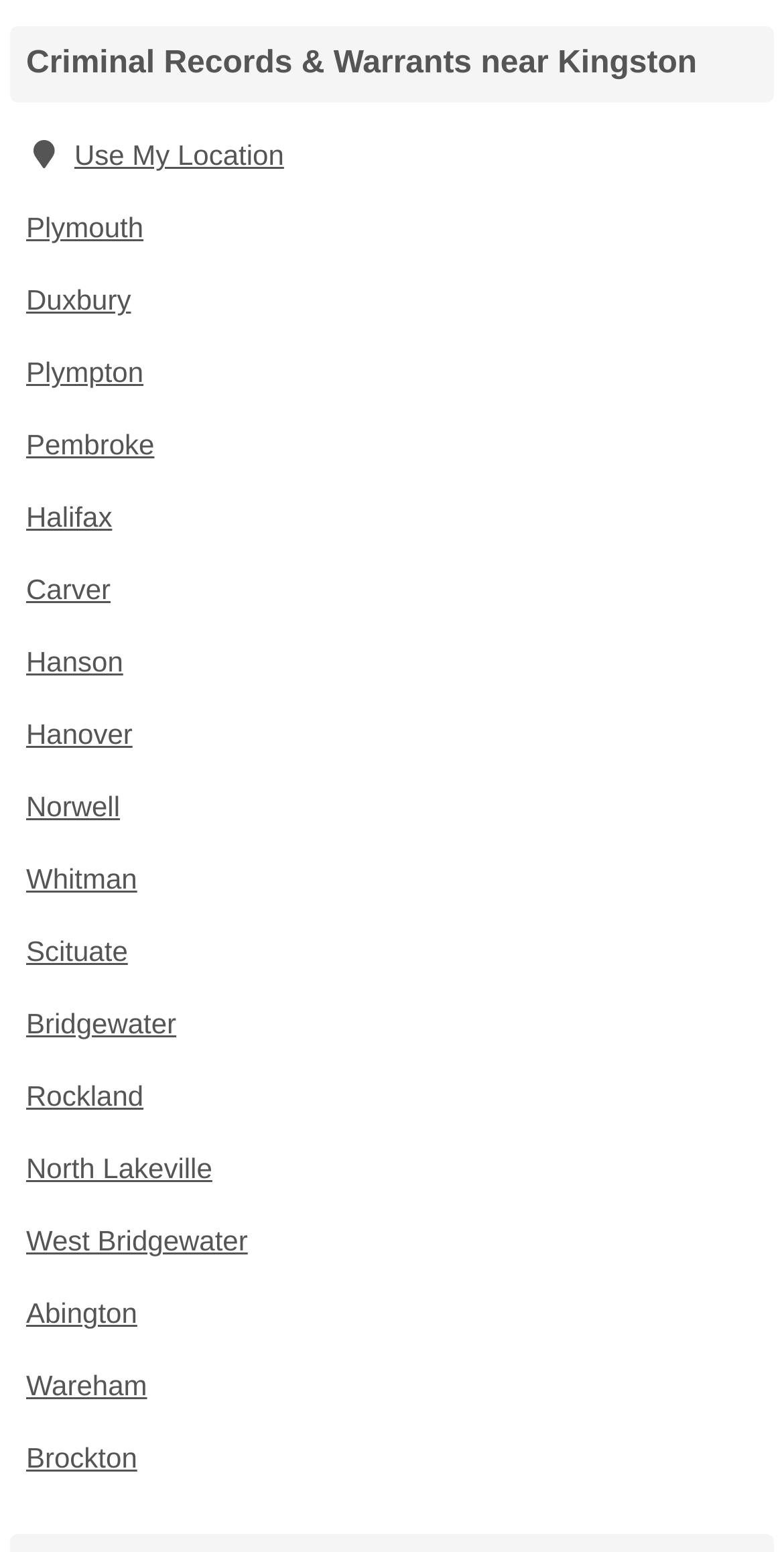Answer the following query concisely with a single word or phrase:
What is the last location link?

Brockton